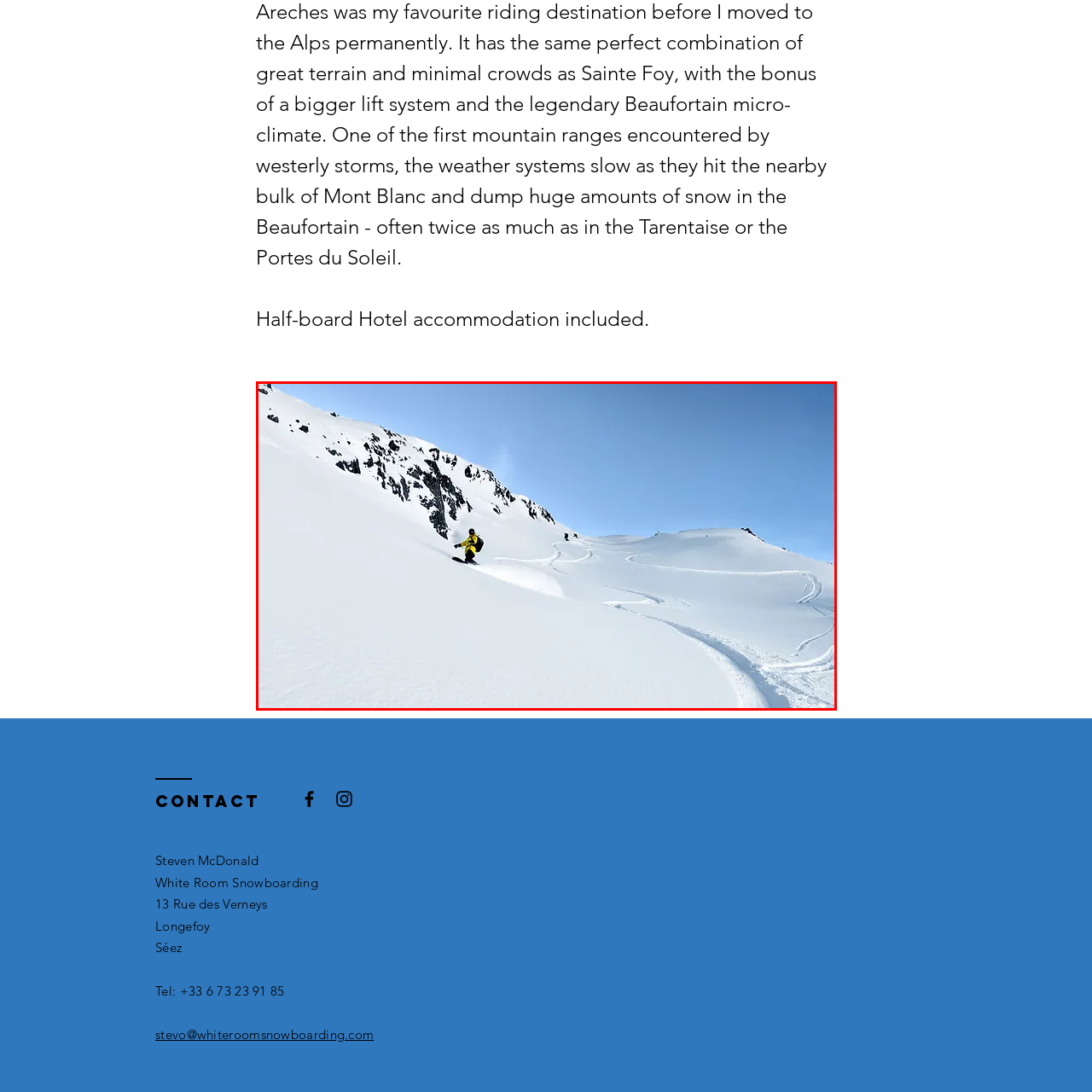Observe the content highlighted by the red box and supply a one-word or short phrase answer to the question: What type of snowboarding experience is depicted in the image?

Splitboard Freeride